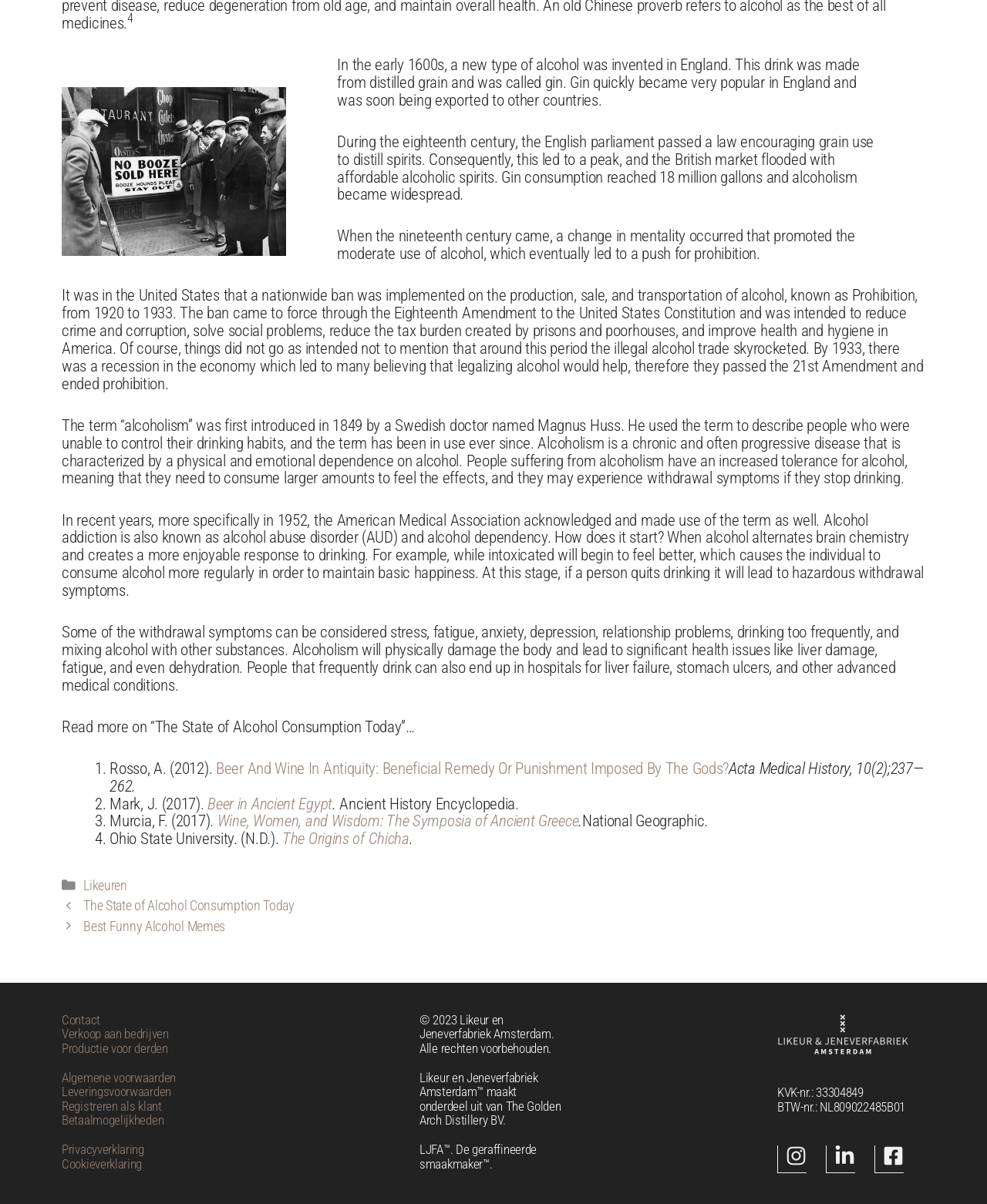Determine the bounding box coordinates for the UI element described. Format the coordinates as (top-left x, top-left y, bottom-right x, bottom-right y) and ensure all values are between 0 and 1. Element description: Algemene voorwaarden

[0.062, 0.889, 0.178, 0.901]